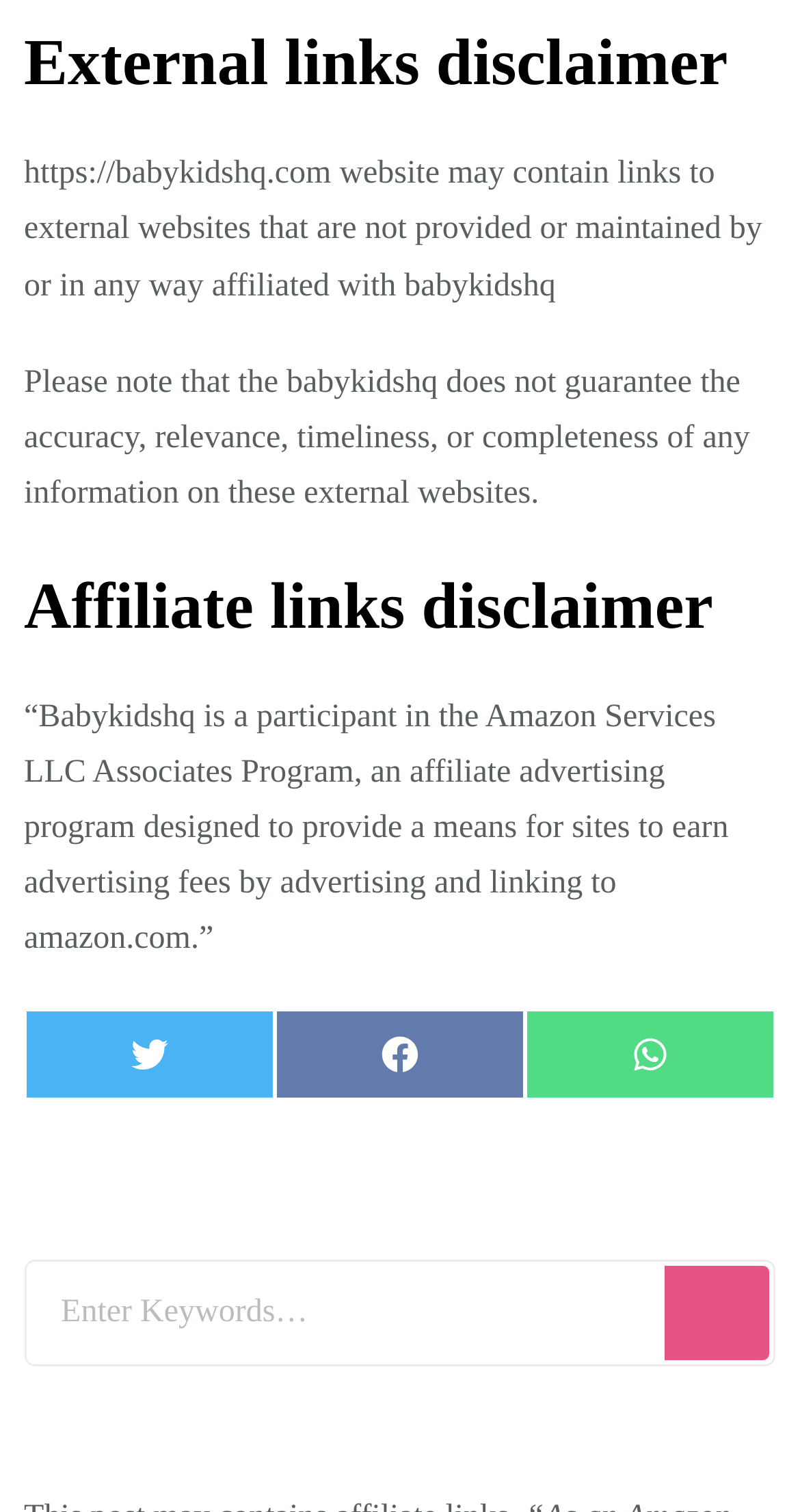Based on the element description aria-label="Open Search Box", identify the bounding box of the UI element in the given webpage screenshot. The coordinates should be in the format (top-left x, top-left y, bottom-right x, bottom-right y) and must be between 0 and 1.

None